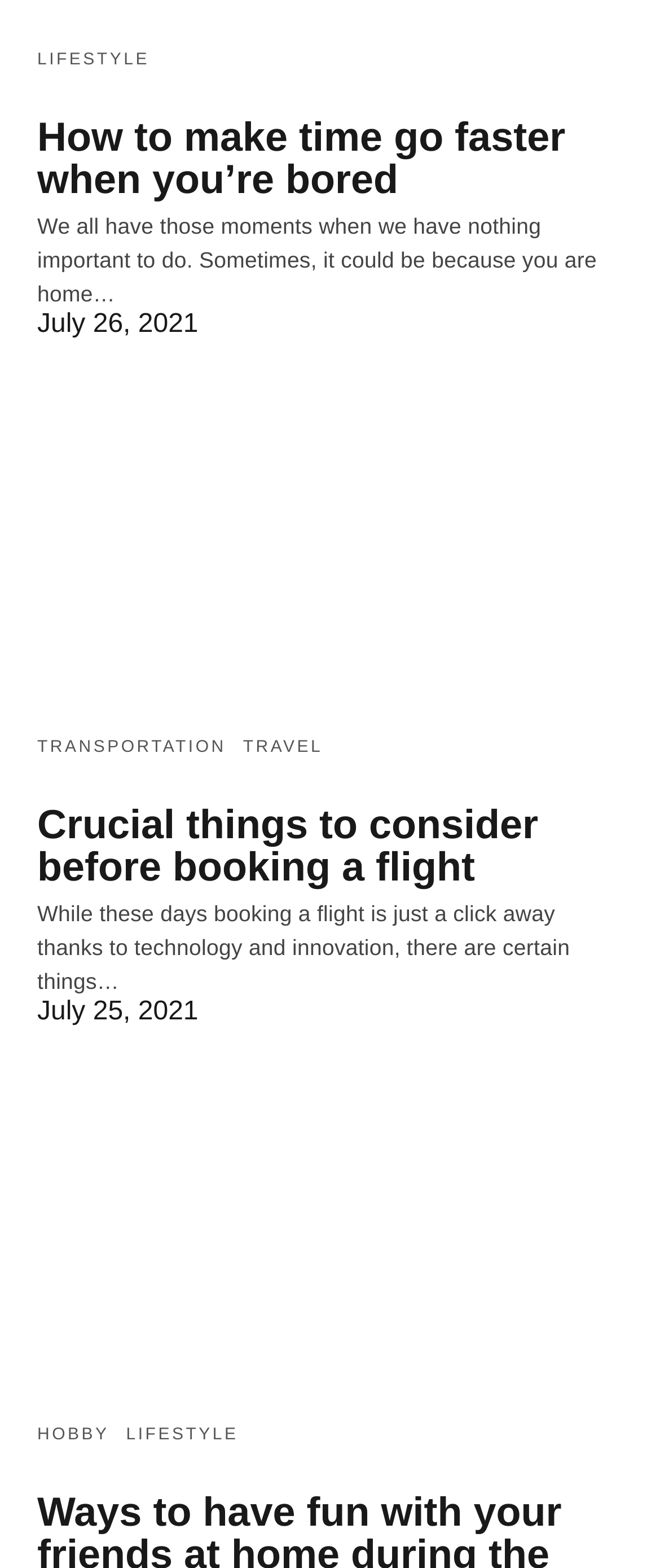Pinpoint the bounding box coordinates of the clickable area necessary to execute the following instruction: "View 'Crucial things to consider before booking a flight'". The coordinates should be given as four float numbers between 0 and 1, namely [left, top, right, bottom].

[0.056, 0.512, 0.816, 0.568]